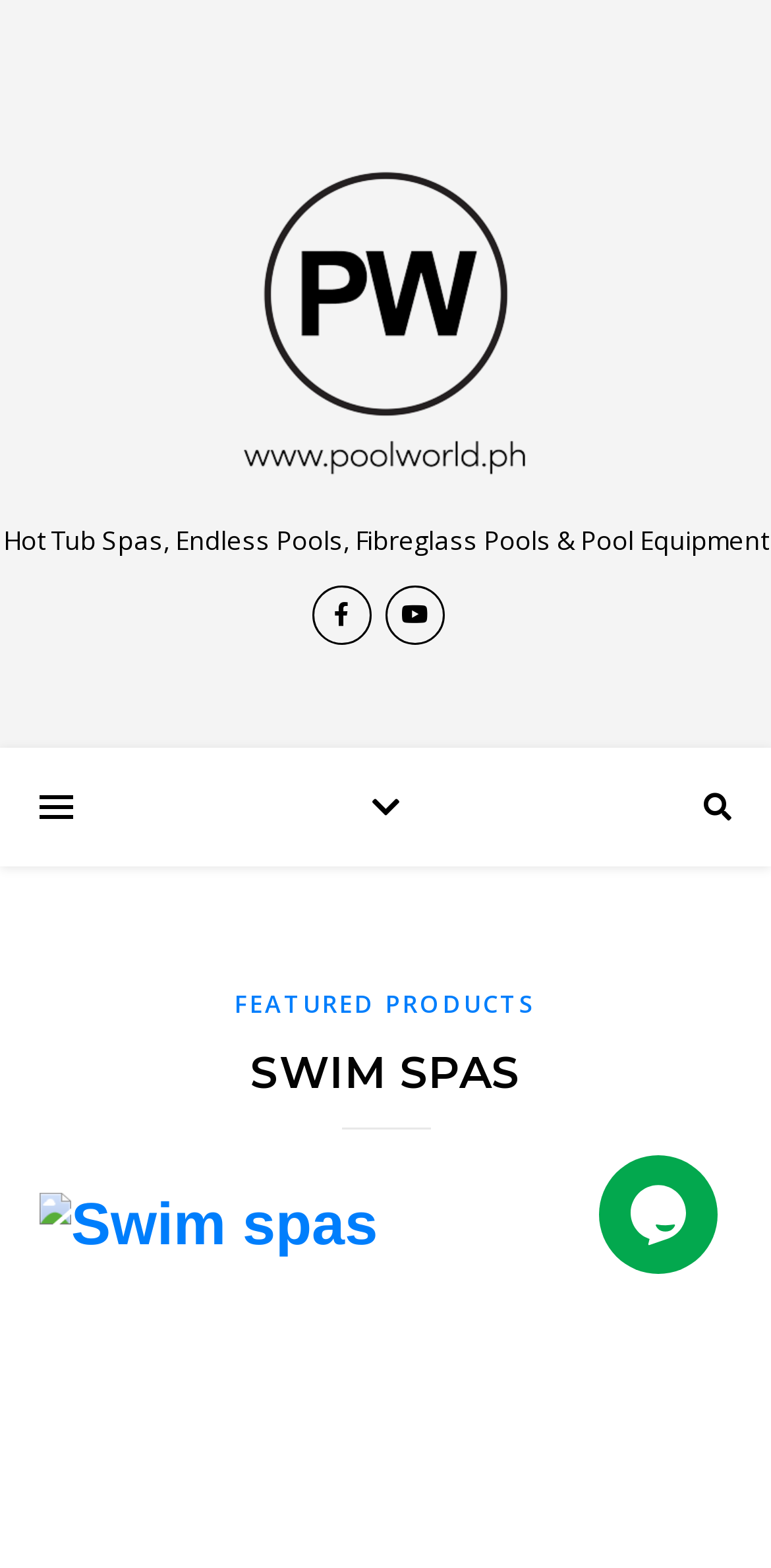Analyze the image and give a detailed response to the question:
What type of equipment is available?

The static text 'Hot Tub Spas, Endless Pools, Fibreglass Pools & Pool Equipment' mentions pool equipment as one of the available products or services.